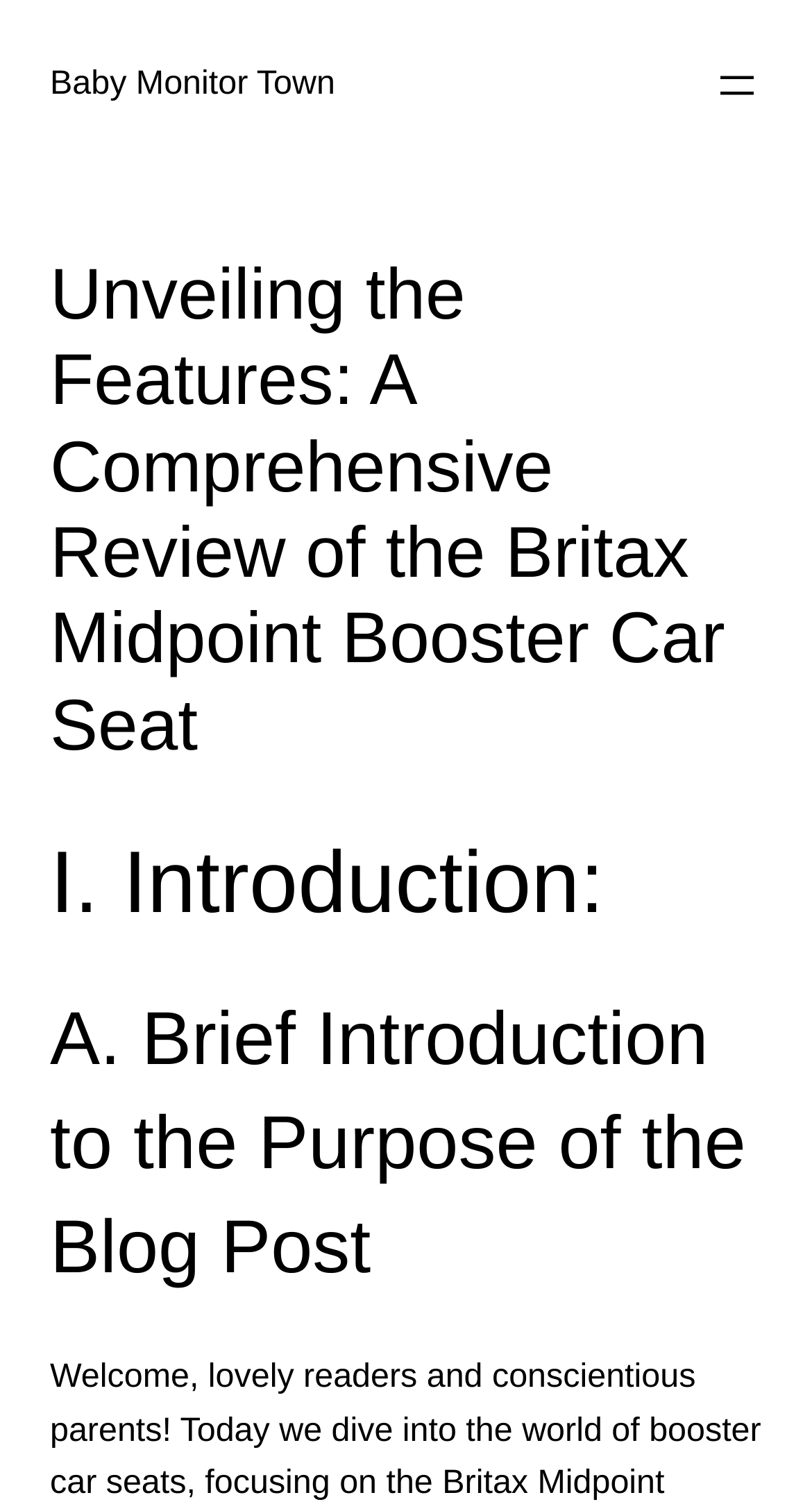Find the bounding box of the element with the following description: "aria-label="Open menu"". The coordinates must be four float numbers between 0 and 1, formatted as [left, top, right, bottom].

[0.877, 0.04, 0.938, 0.073]